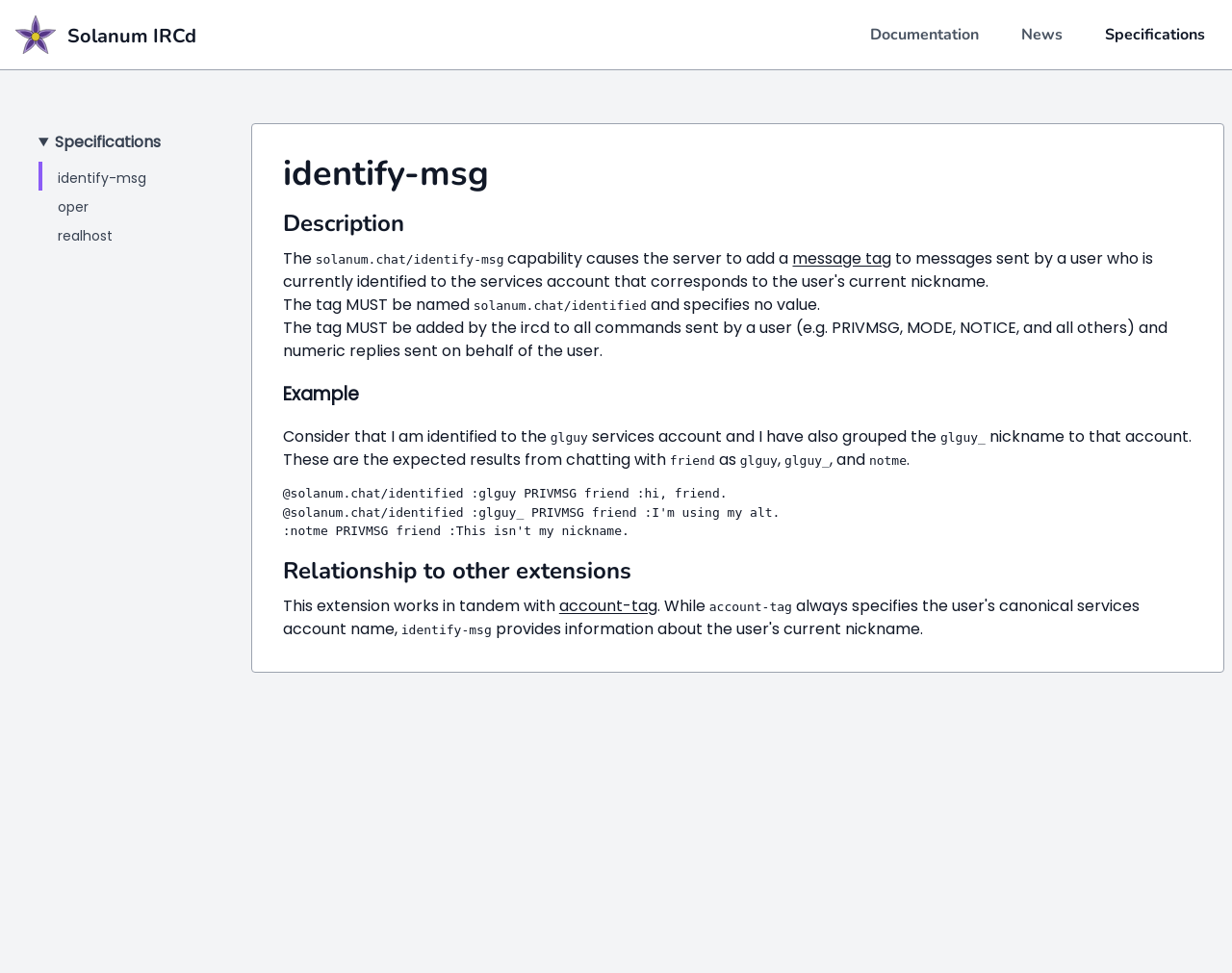Specify the bounding box coordinates of the element's region that should be clicked to achieve the following instruction: "Read the identify-msg details". The bounding box coordinates consist of four float numbers between 0 and 1, in the format [left, top, right, bottom].

[0.031, 0.166, 0.179, 0.196]